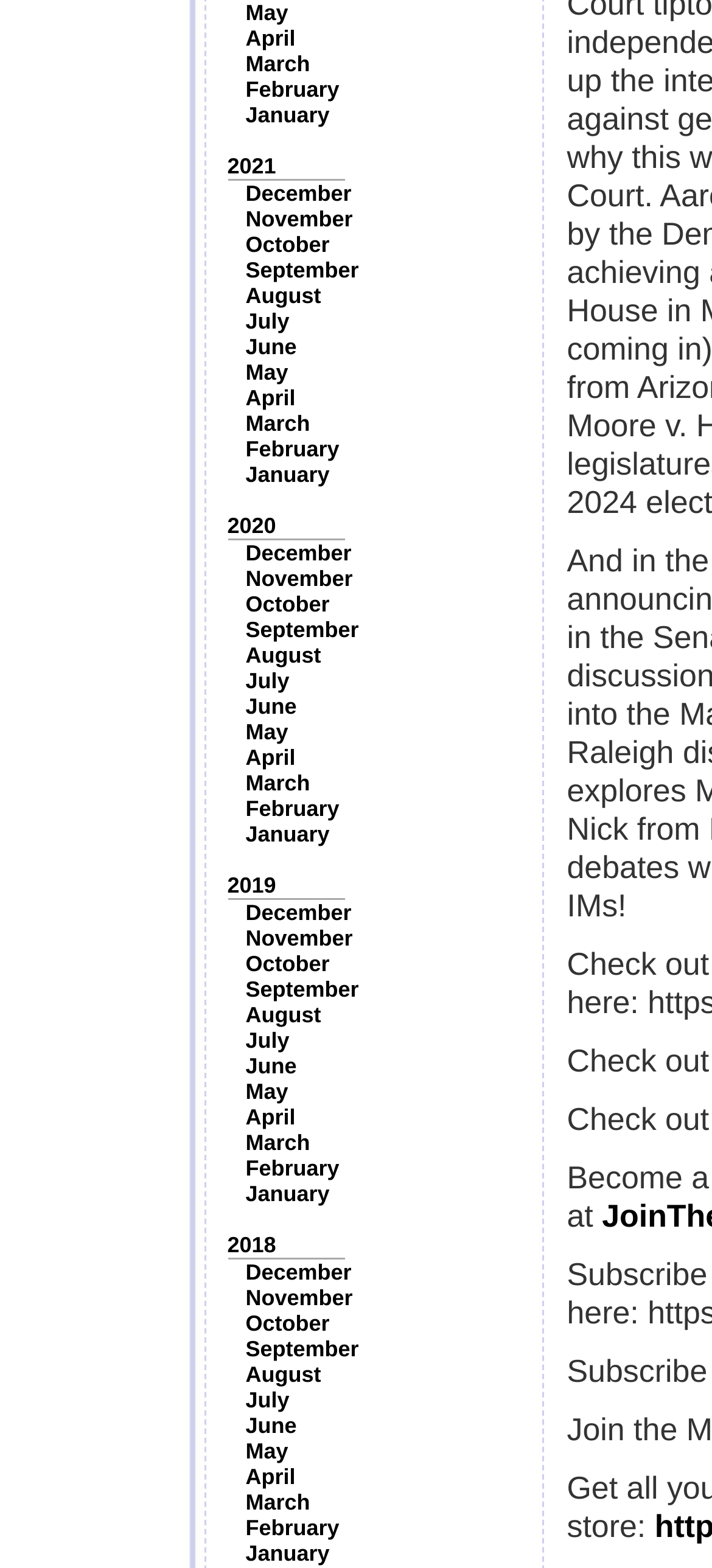Find the bounding box coordinates of the element I should click to carry out the following instruction: "Select August 2018".

[0.345, 0.868, 0.451, 0.885]